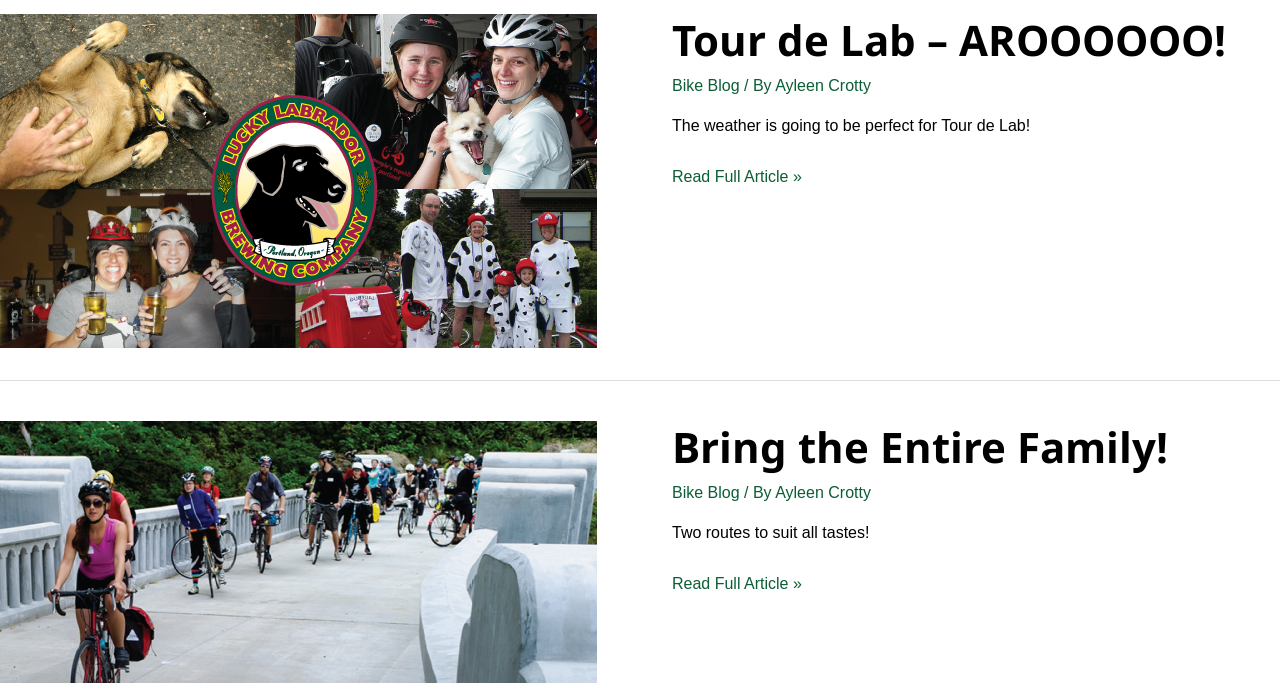Respond to the question below with a single word or phrase:
Who is the author of the blog?

Ayleen Crotty